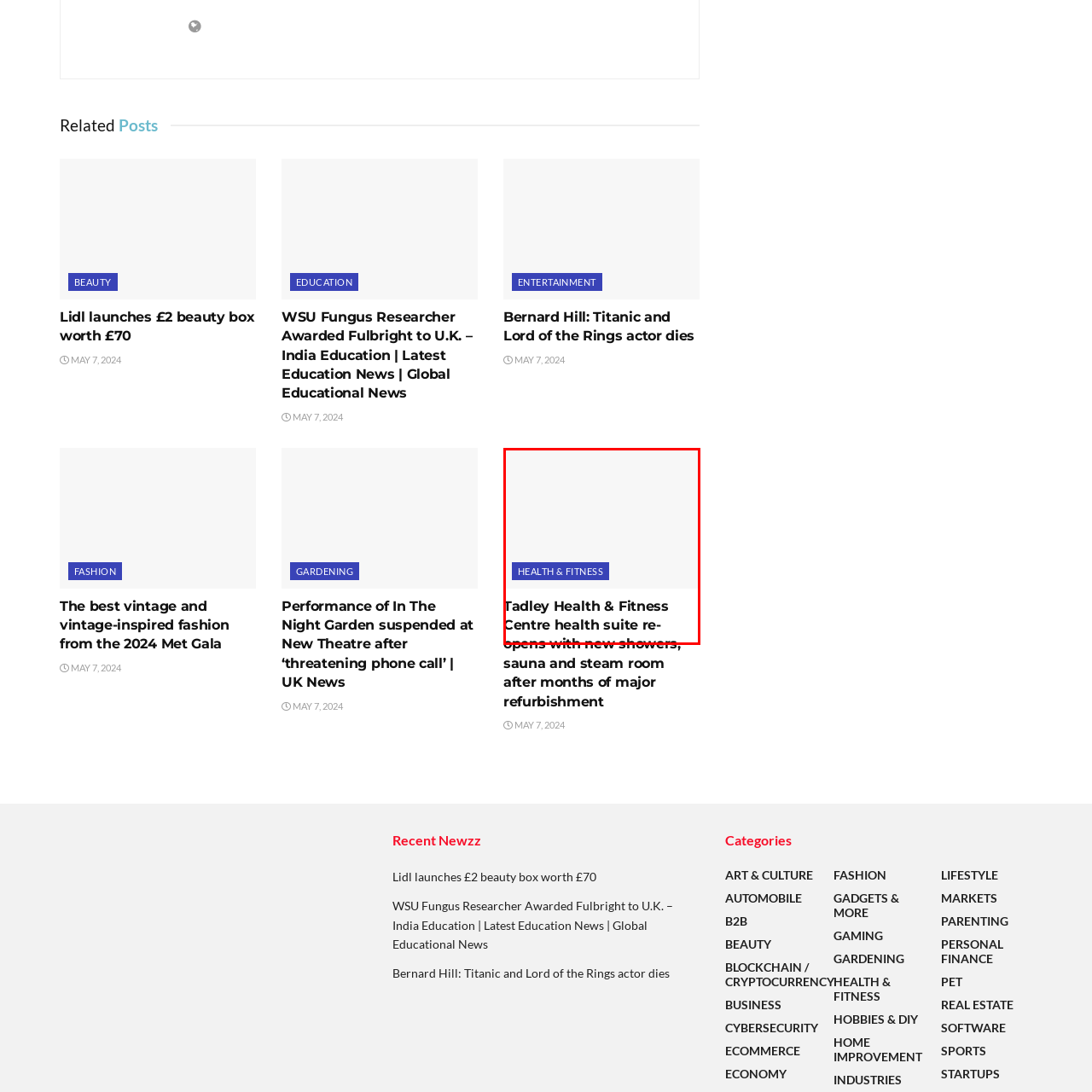Offer a detailed account of what is shown inside the red bounding box.

The image features the headline "Tadley Health & Fitness Centre health suite re-opens with new showers, sauna and steam room after months of major refurbishment." It highlights the center's recent renovations, emphasizing enhancements made to the health suite, which now includes upgraded showers, a sauna, and a steam room. Additionally, the image is accompanied by a link categorized under "HEALTH & FITNESS," indicating that it is part of a broader discussion on health-related topics, appealing to individuals interested in fitness and wellness facilities.